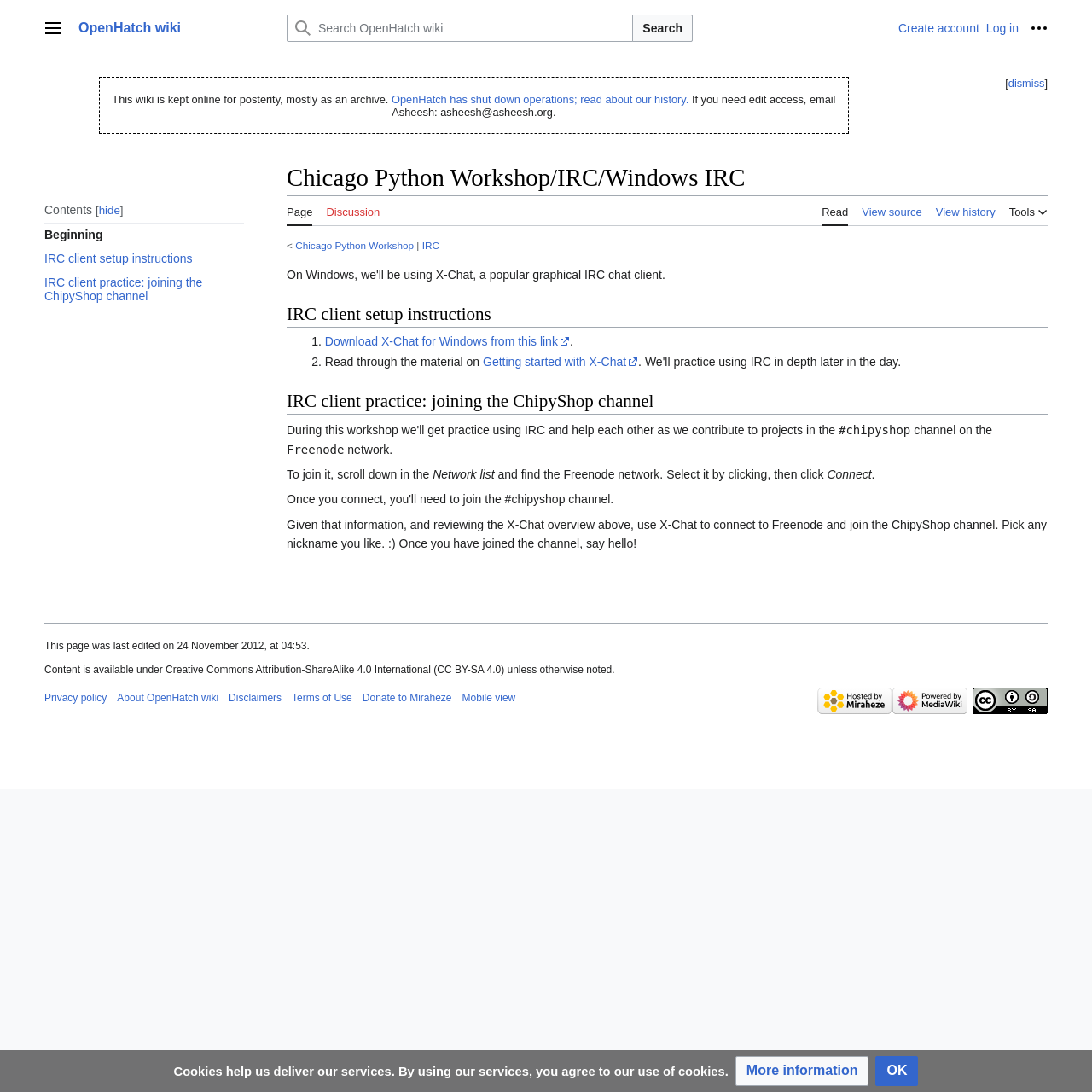What is the name of the network where the ChipyShop channel is located?
Kindly answer the question with as much detail as you can.

According to the instructions on the webpage, the ChipyShop channel is located on the Freenode network, and users need to select this network to join the channel.